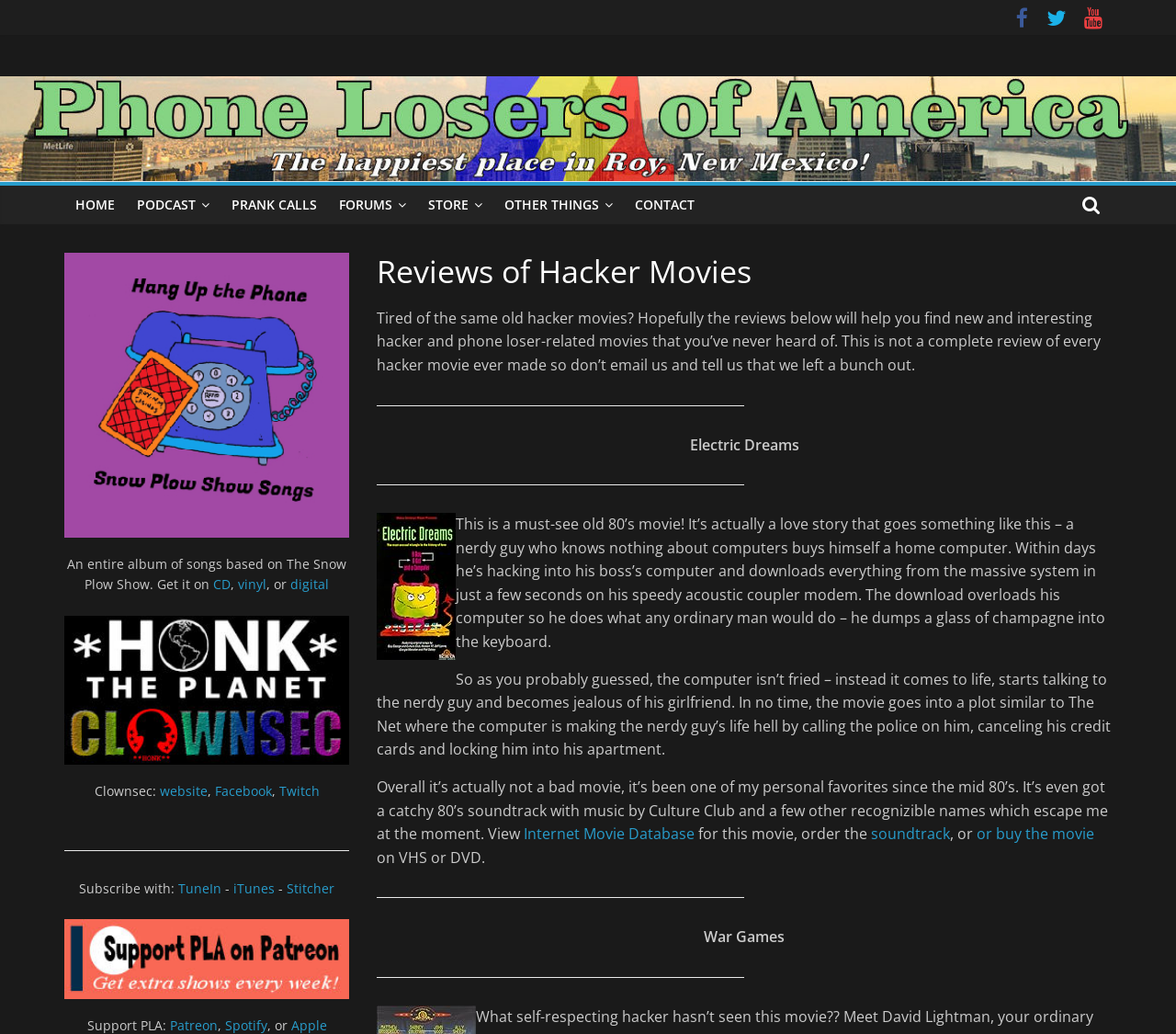Using the provided element description: "parent_node: Clownsec: website, Facebook, Twitch", identify the bounding box coordinates. The coordinates should be four floats between 0 and 1 in the order [left, top, right, bottom].

[0.055, 0.597, 0.297, 0.613]